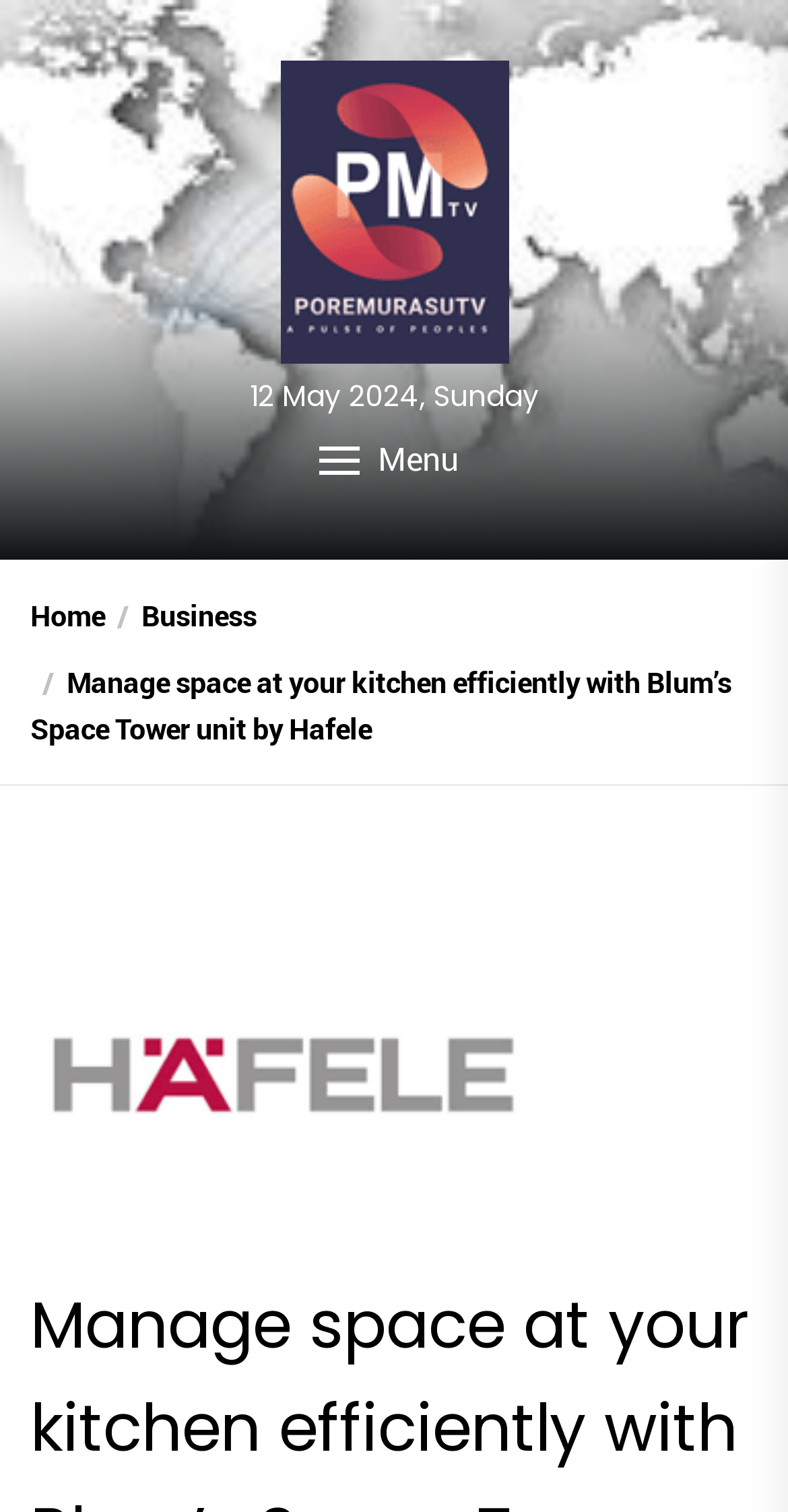Give a concise answer using one word or a phrase to the following question:
How many breadcrumb links are there?

3